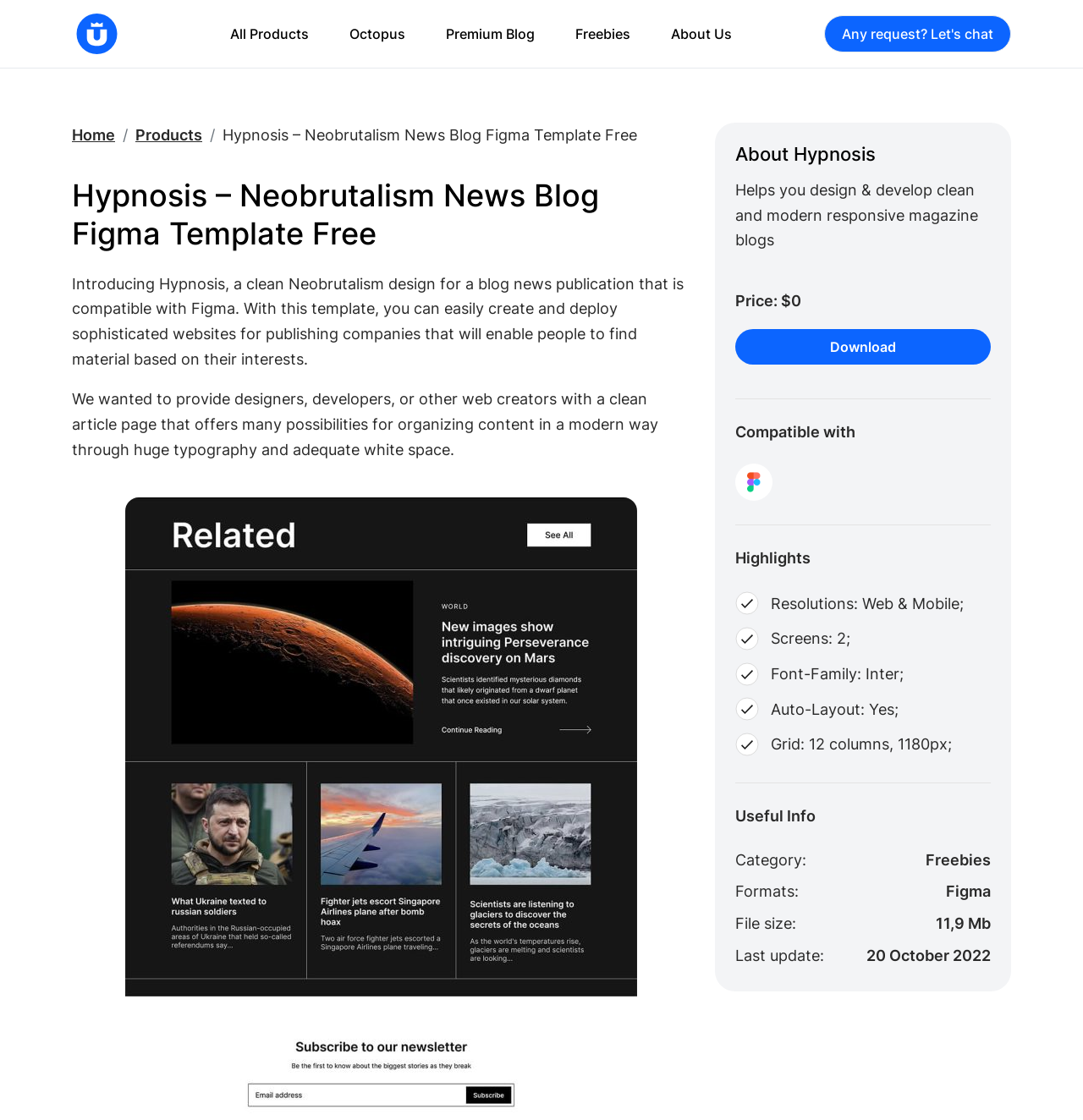Find and provide the bounding box coordinates for the UI element described with: "Any request? Let's chat".

[0.761, 0.014, 0.934, 0.047]